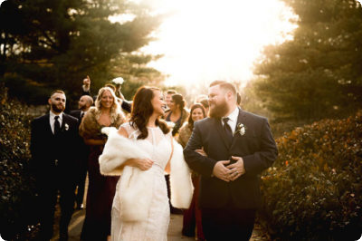Answer the following inquiry with a single word or phrase:
Where did the wedding take place?

Saint Jude Catholic Church and Goeglein’s Homestead